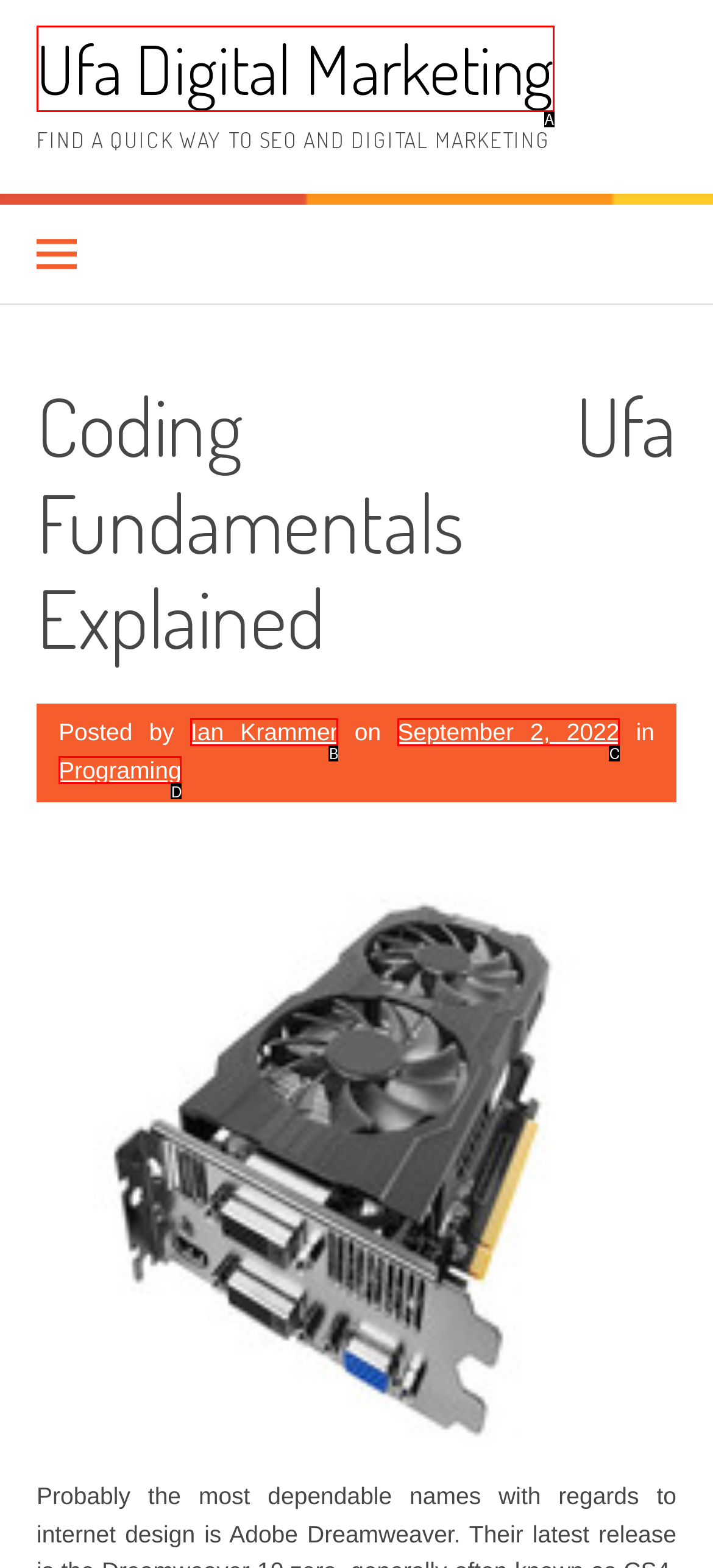Find the option that matches this description: Ufa Digital Marketing
Provide the corresponding letter directly.

A